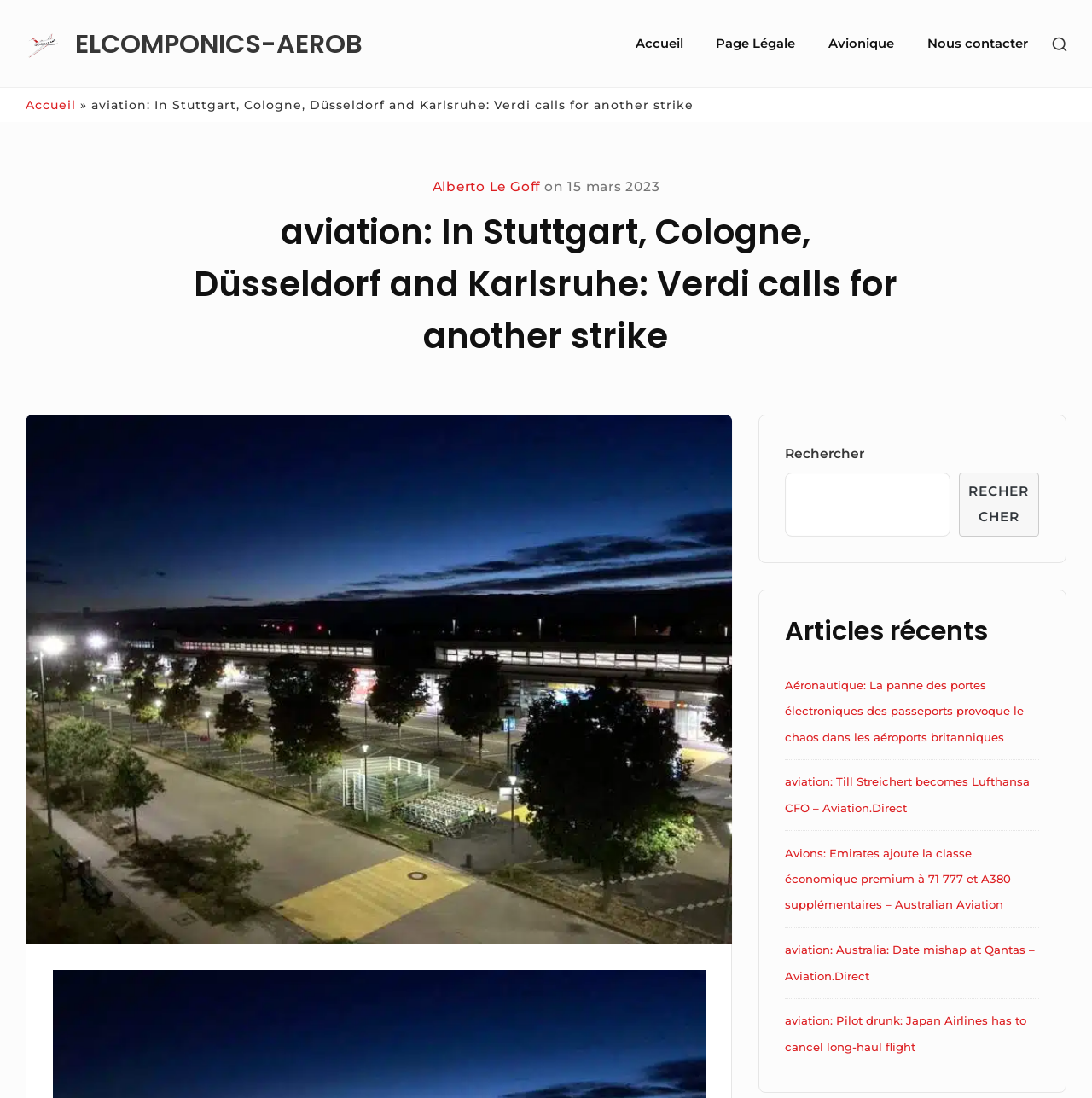Pinpoint the bounding box coordinates of the area that must be clicked to complete this instruction: "Click the ELCOMPONICS-AEROB logo".

[0.023, 0.018, 0.068, 0.061]